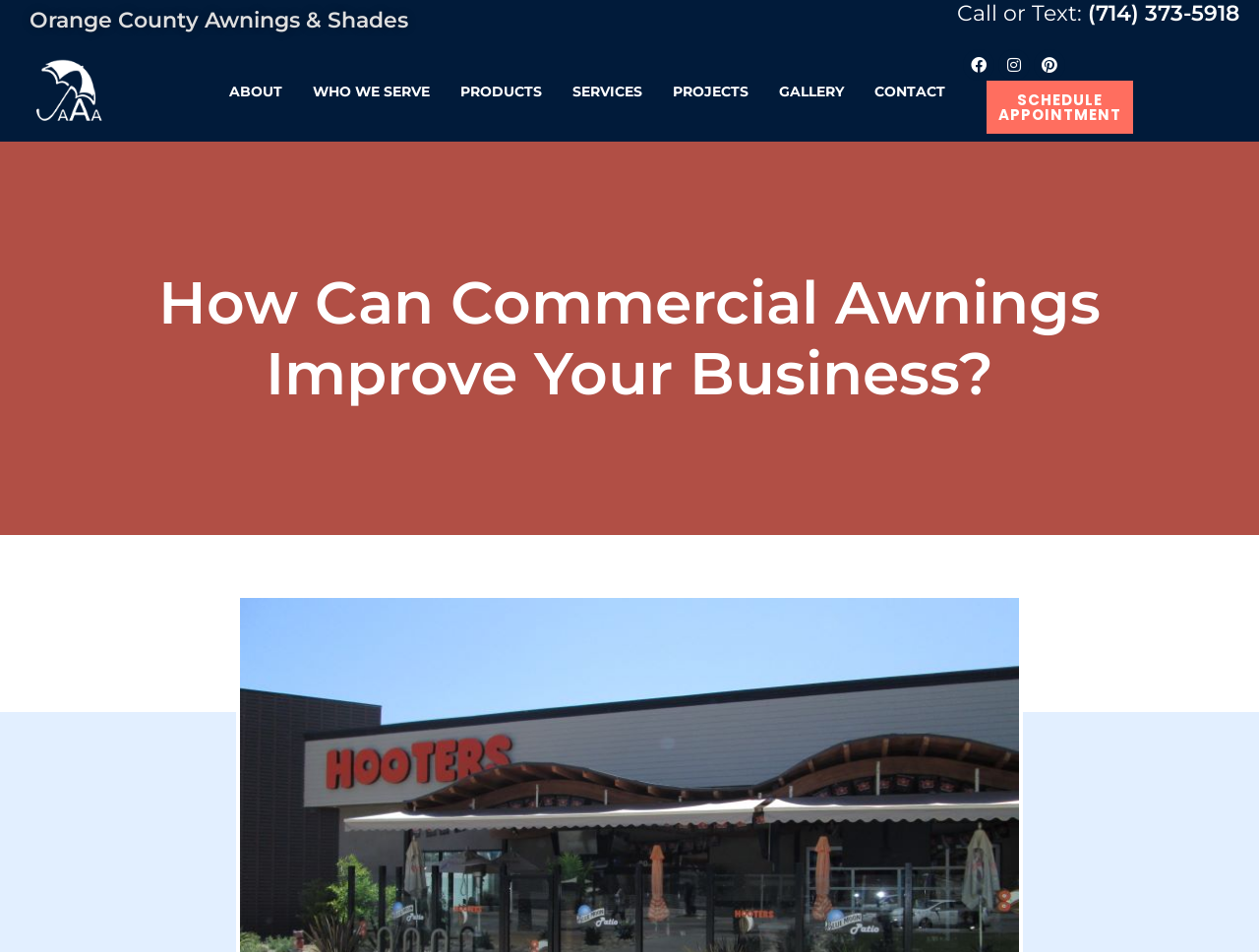Based on the image, please respond to the question with as much detail as possible:
What are the main navigation menu items?

I found the main navigation menu items by looking at the link elements with the text 'ABOUT', 'WHO WE SERVE', 'PRODUCTS', 'SERVICES', 'PROJECTS', 'GALLERY', and 'CONTACT' which are located at the top of the page.